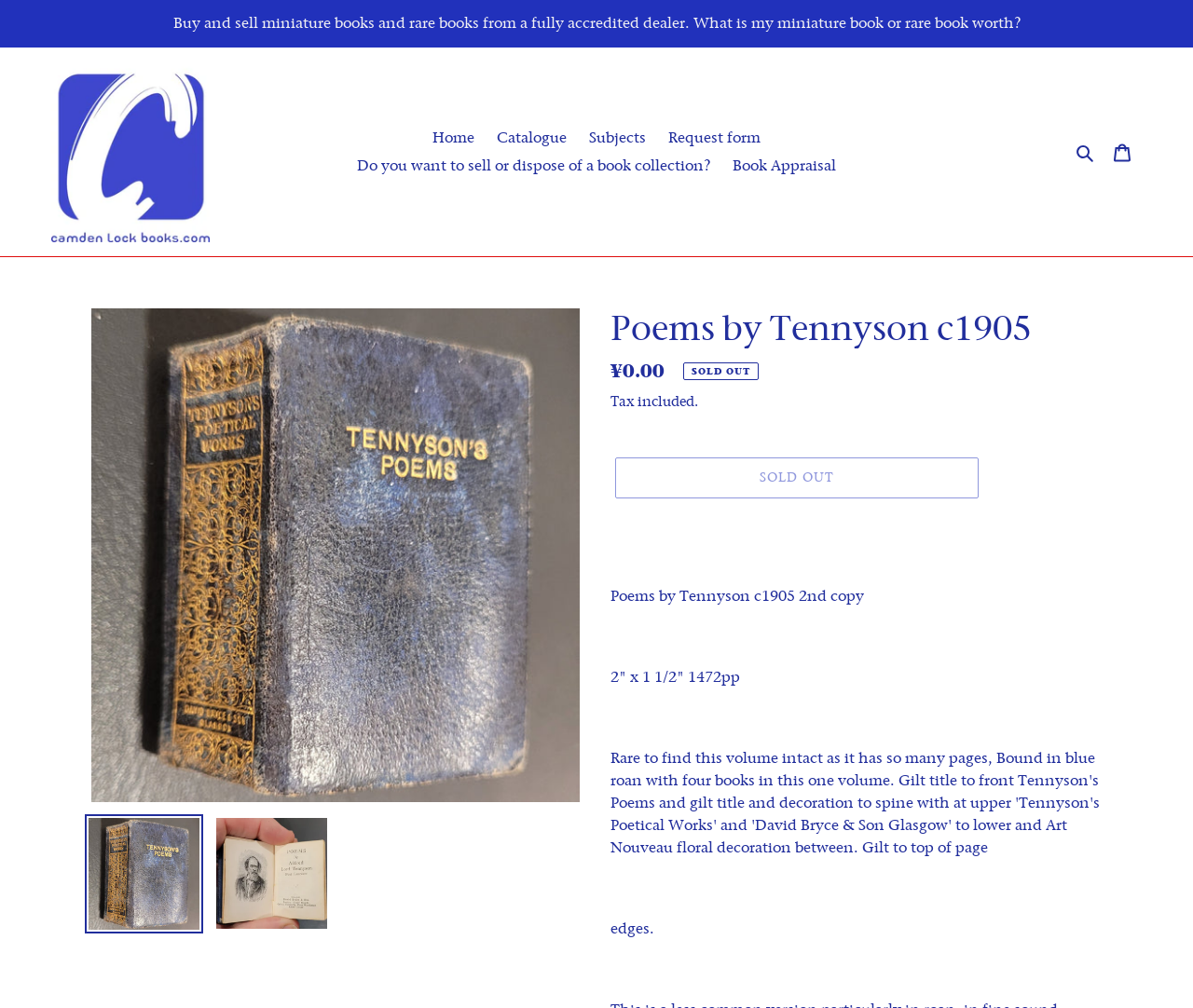Determine the bounding box coordinates for the HTML element mentioned in the following description: "alt="Camden Lock Books"". The coordinates should be a list of four floats ranging from 0 to 1, represented as [left, top, right, bottom].

[0.043, 0.061, 0.176, 0.24]